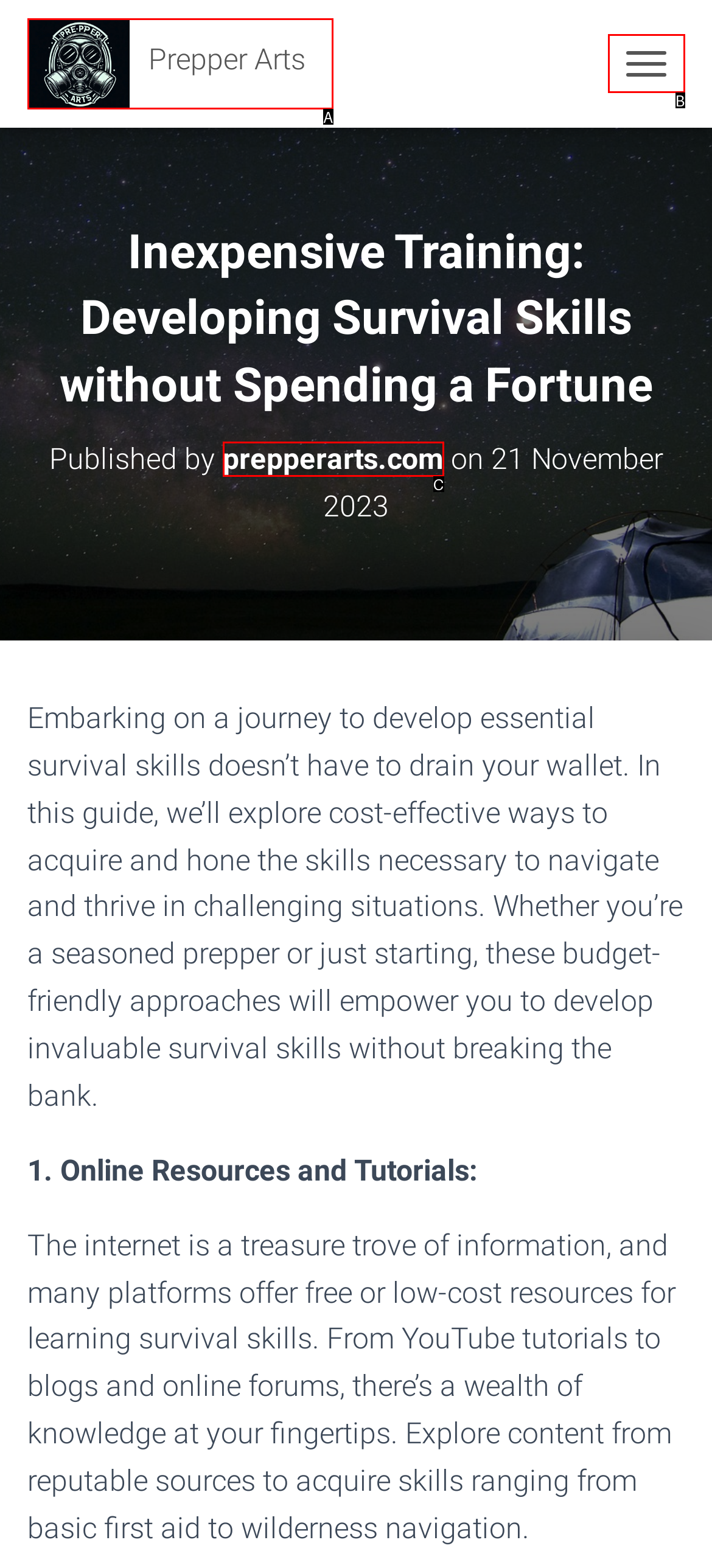Match the following description to the correct HTML element: Menu Indicate your choice by providing the letter.

None